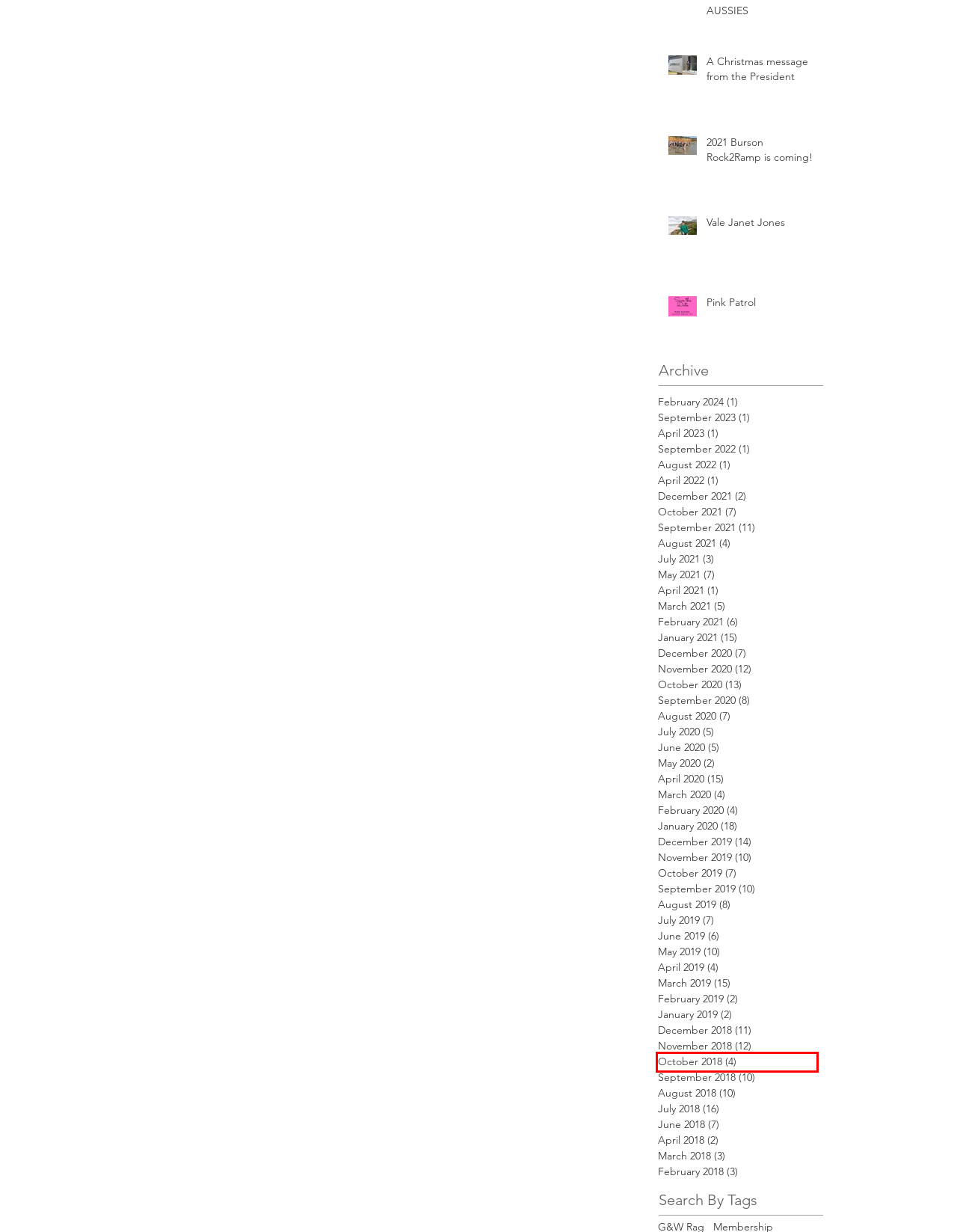You are given a screenshot of a webpage with a red rectangle bounding box around a UI element. Select the webpage description that best matches the new webpage after clicking the element in the bounding box. Here are the candidates:
A. August - 2018
B. October - 2018
C. March - 2021
D. February - 2024
E. July - 2019
F. April - 2023
G. 2021 Burson Rock2Ramp is coming!
H. April - 2022

B